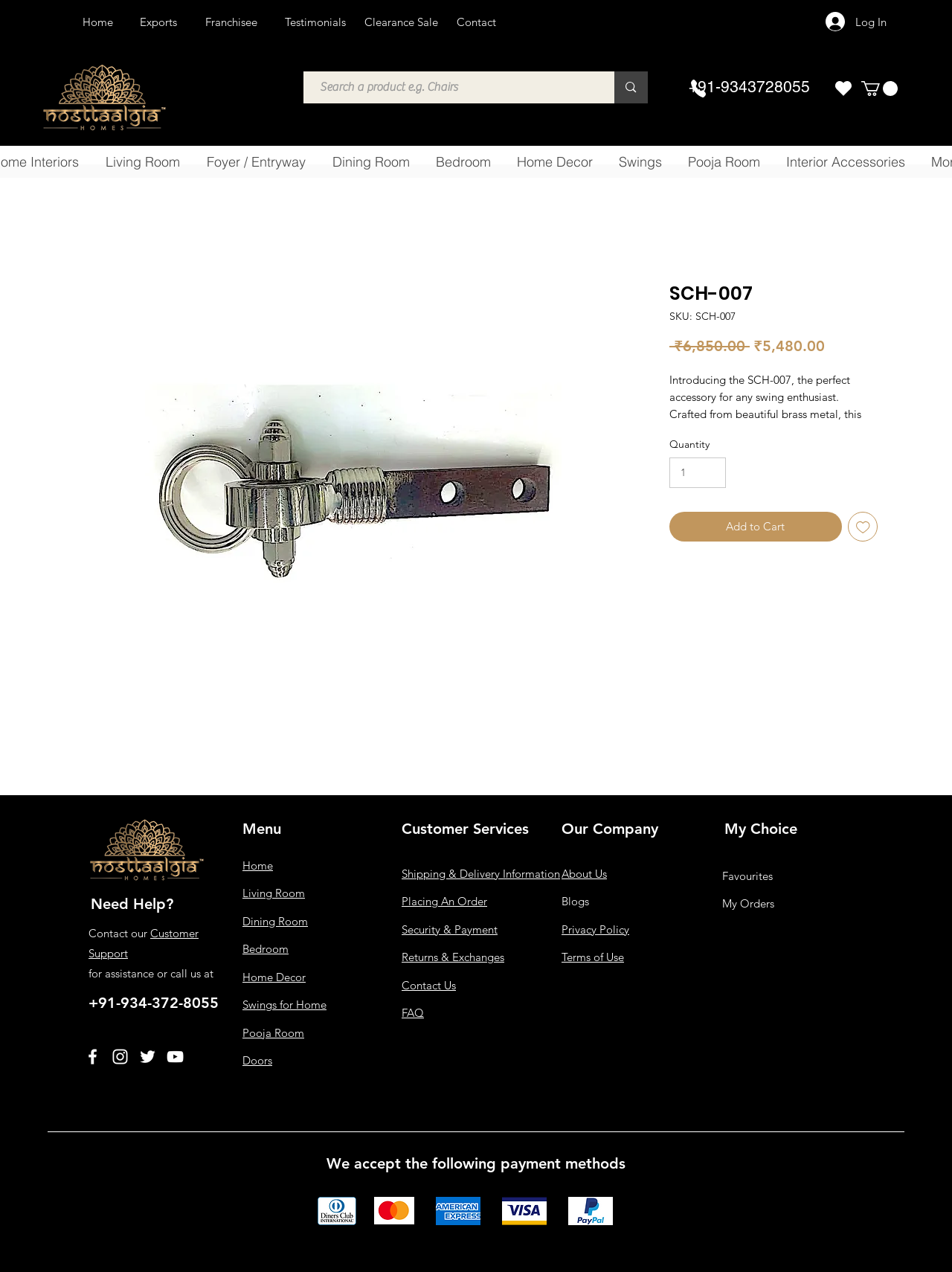Please answer the following query using a single word or phrase: 
What is the regular price of the SCH-007?

₹6,850.00